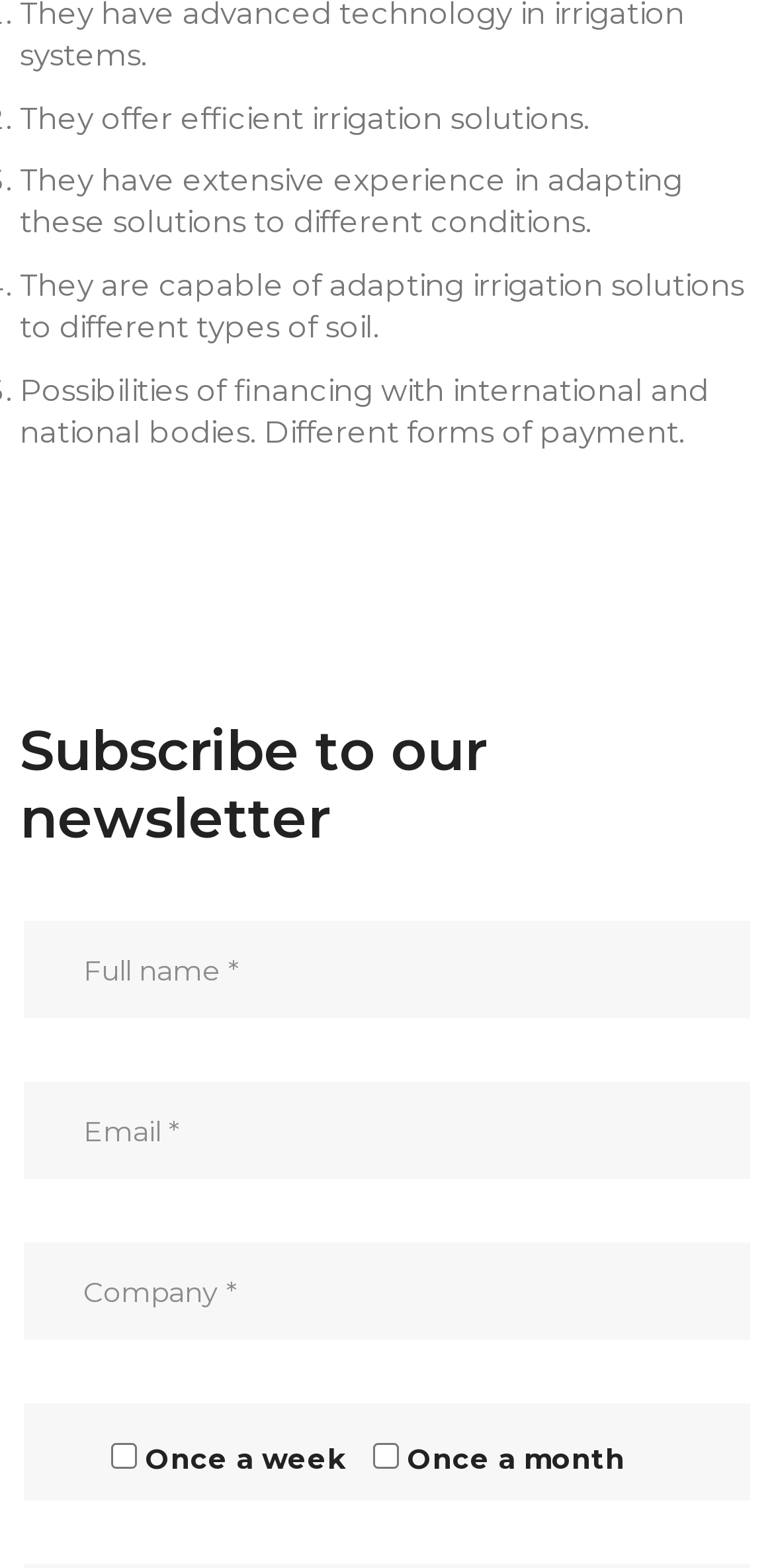Identify the bounding box coordinates of the element that should be clicked to fulfill this task: "Enter full name". The coordinates should be provided as four float numbers between 0 and 1, i.e., [left, top, right, bottom].

[0.031, 0.587, 0.969, 0.649]